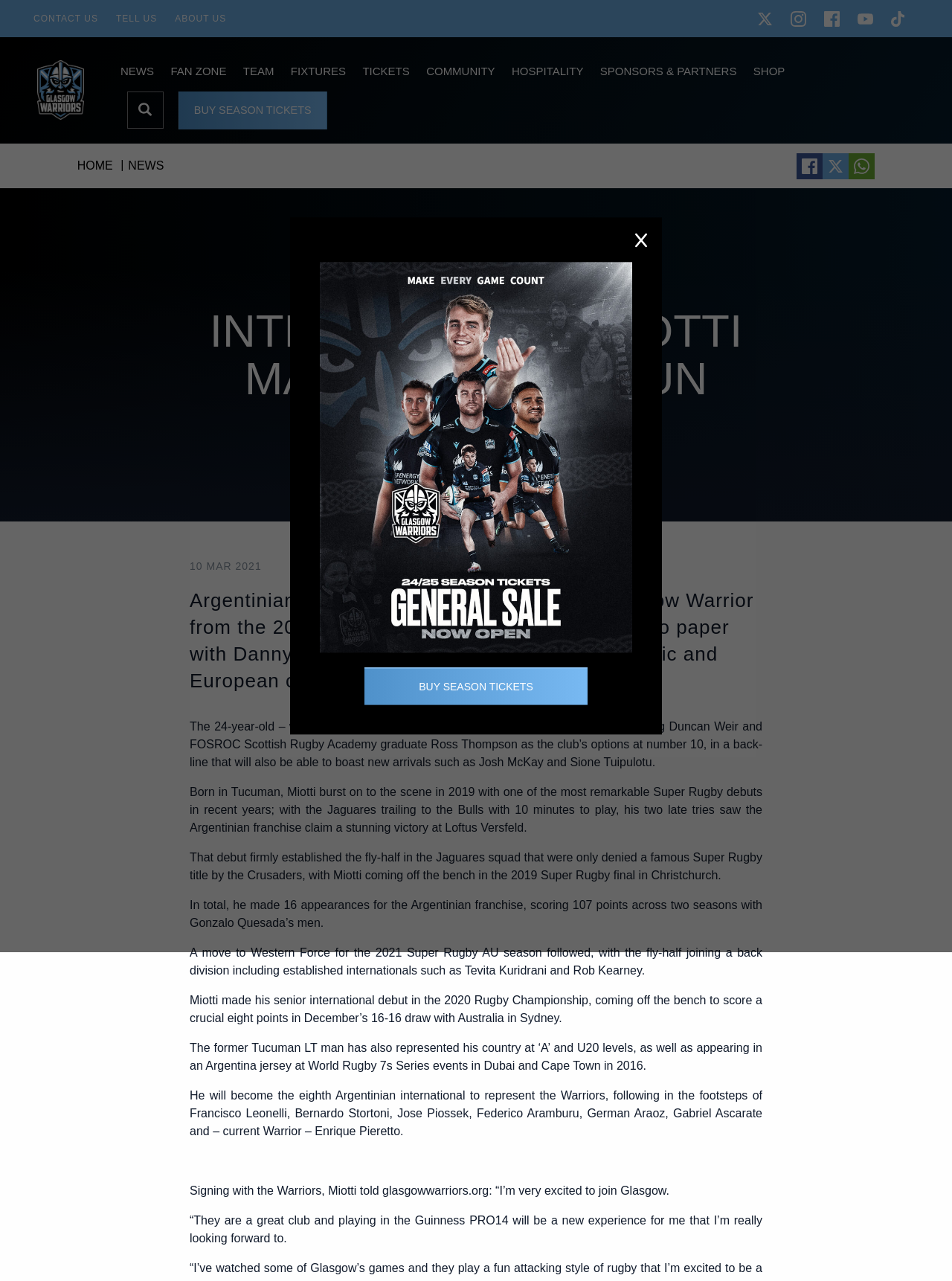Using the webpage screenshot, locate the HTML element that fits the following description and provide its bounding box: "Home".

[0.081, 0.124, 0.119, 0.134]